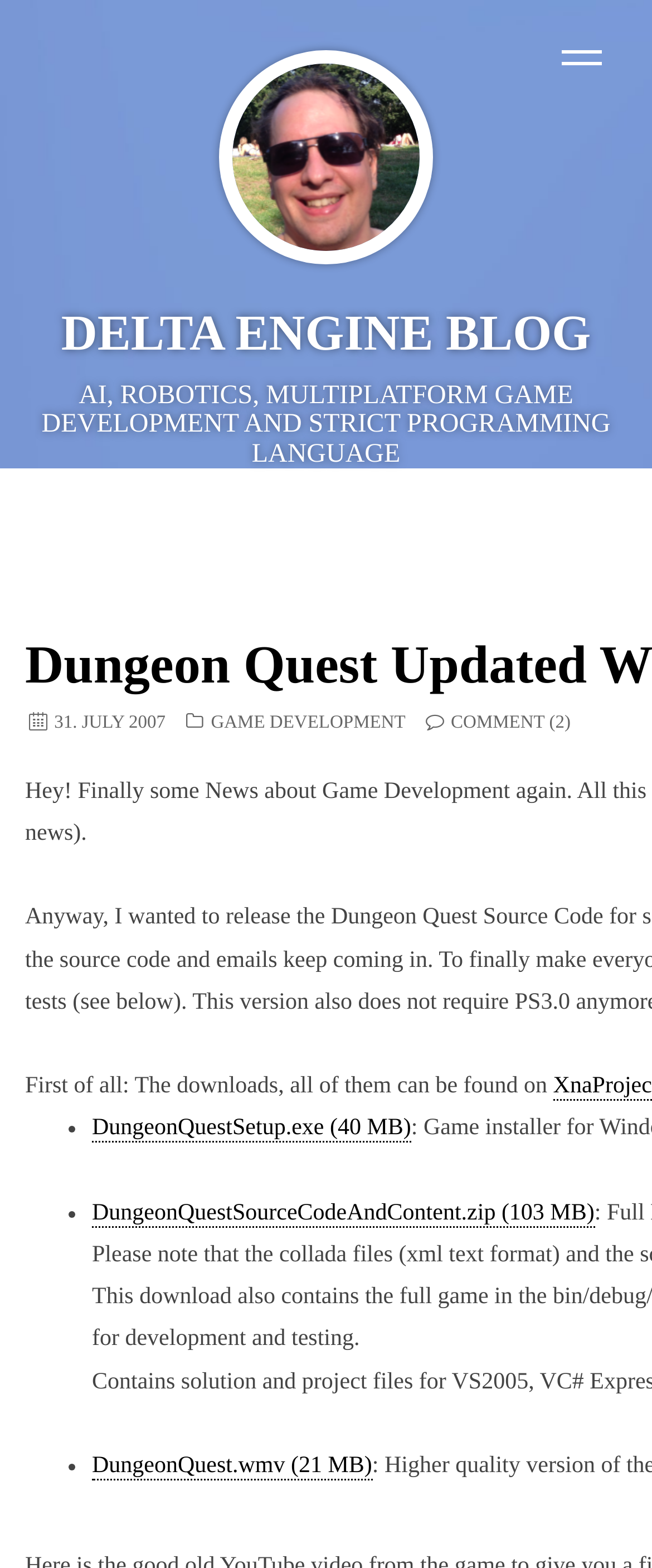How many comments are there for the current article?
Based on the screenshot, respond with a single word or phrase.

2